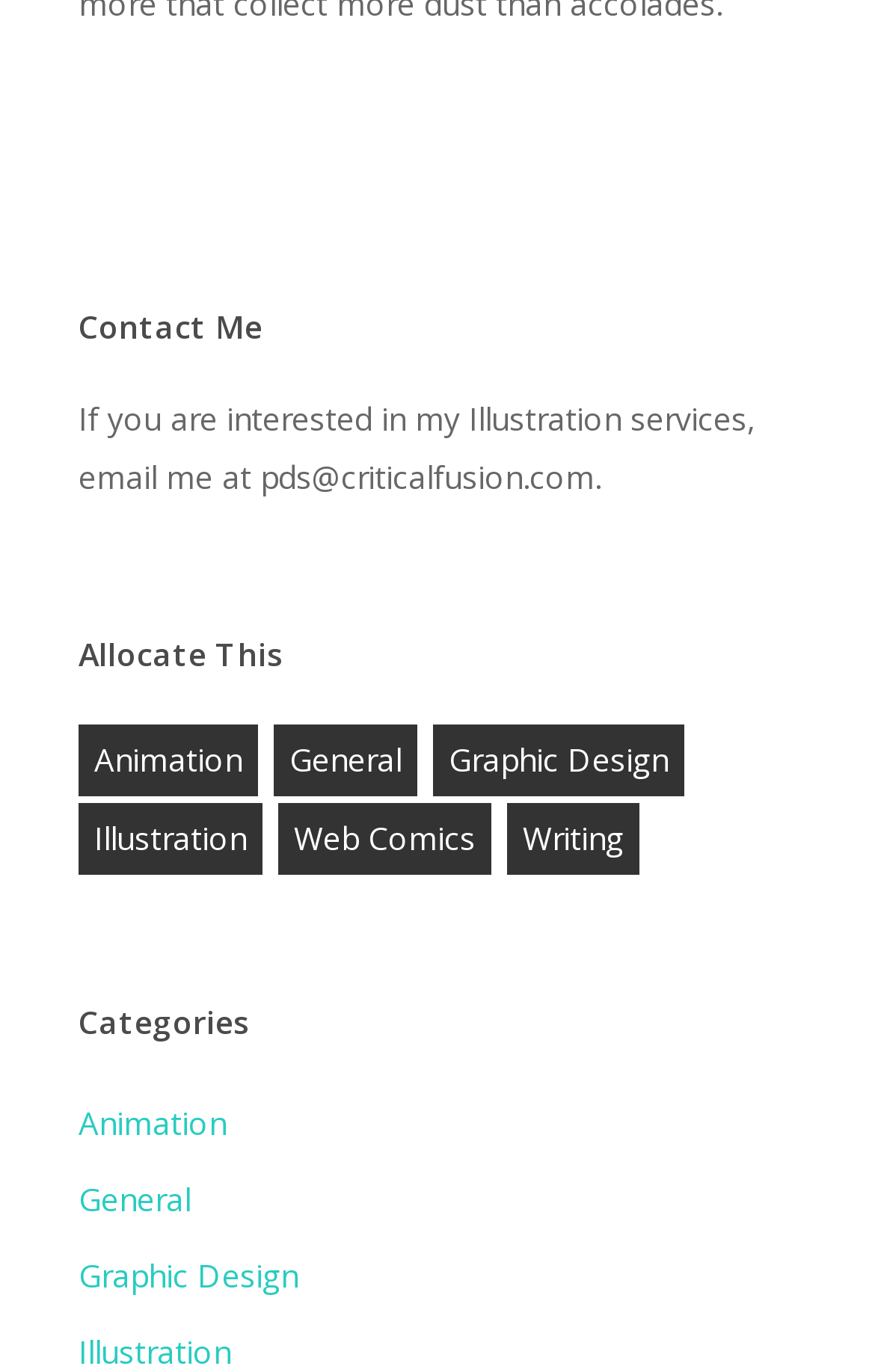Find the bounding box coordinates of the clickable area that will achieve the following instruction: "View Animation items".

[0.09, 0.528, 0.295, 0.58]